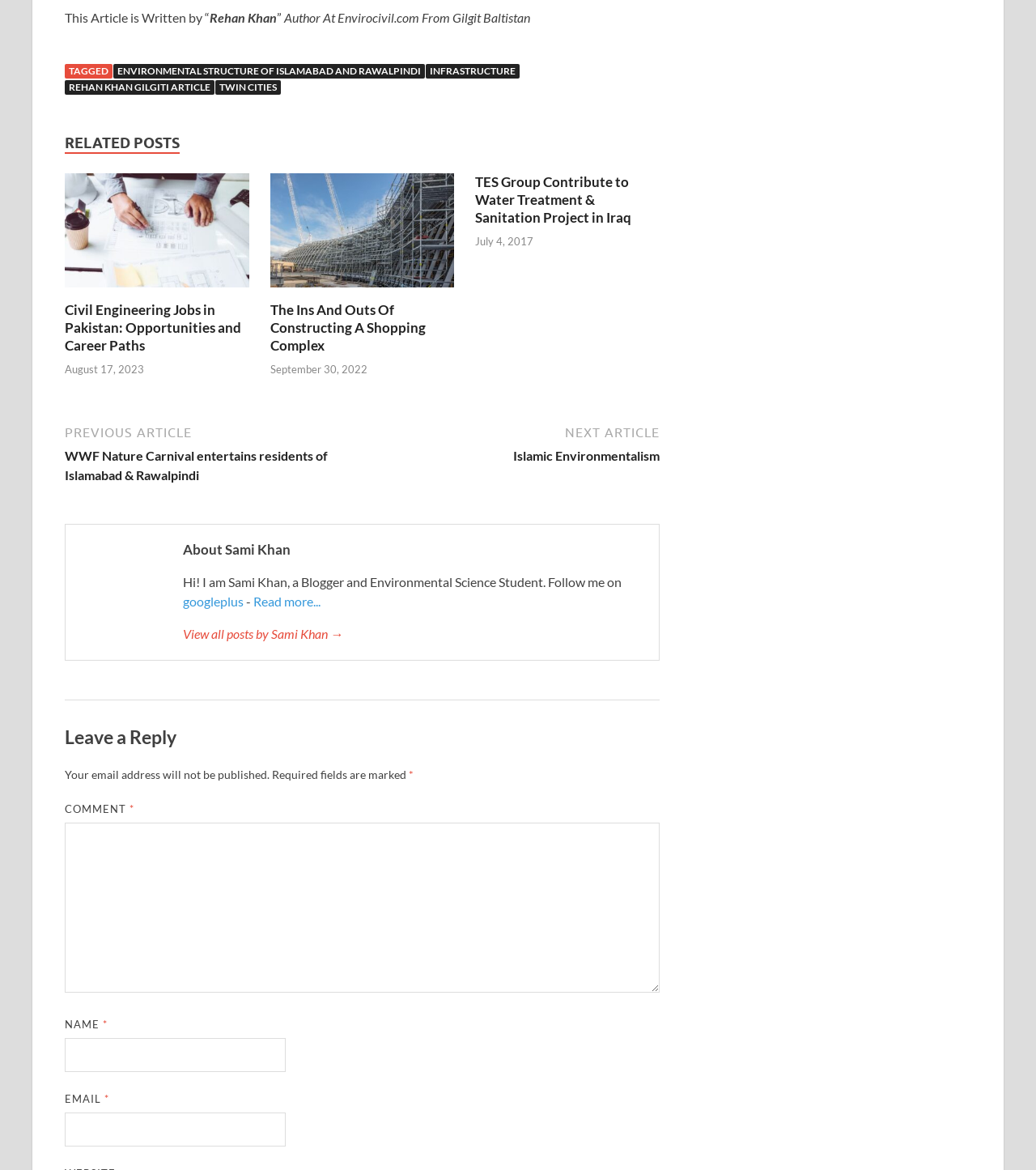Predict the bounding box coordinates of the area that should be clicked to accomplish the following instruction: "Enter your name". The bounding box coordinates should consist of four float numbers between 0 and 1, i.e., [left, top, right, bottom].

[0.062, 0.887, 0.276, 0.916]